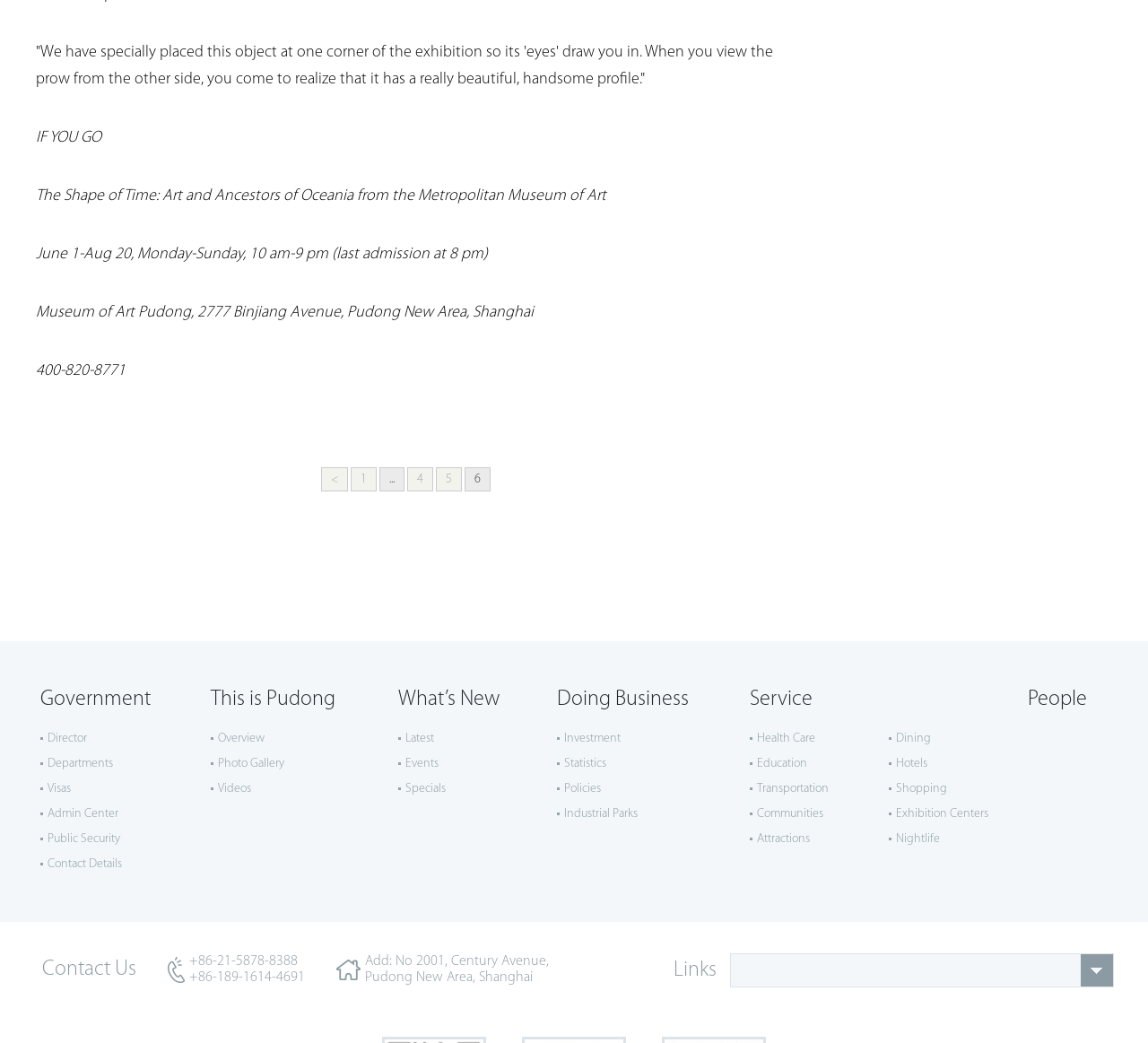Locate the bounding box coordinates of the item that should be clicked to fulfill the instruction: "Go to the previous post".

None